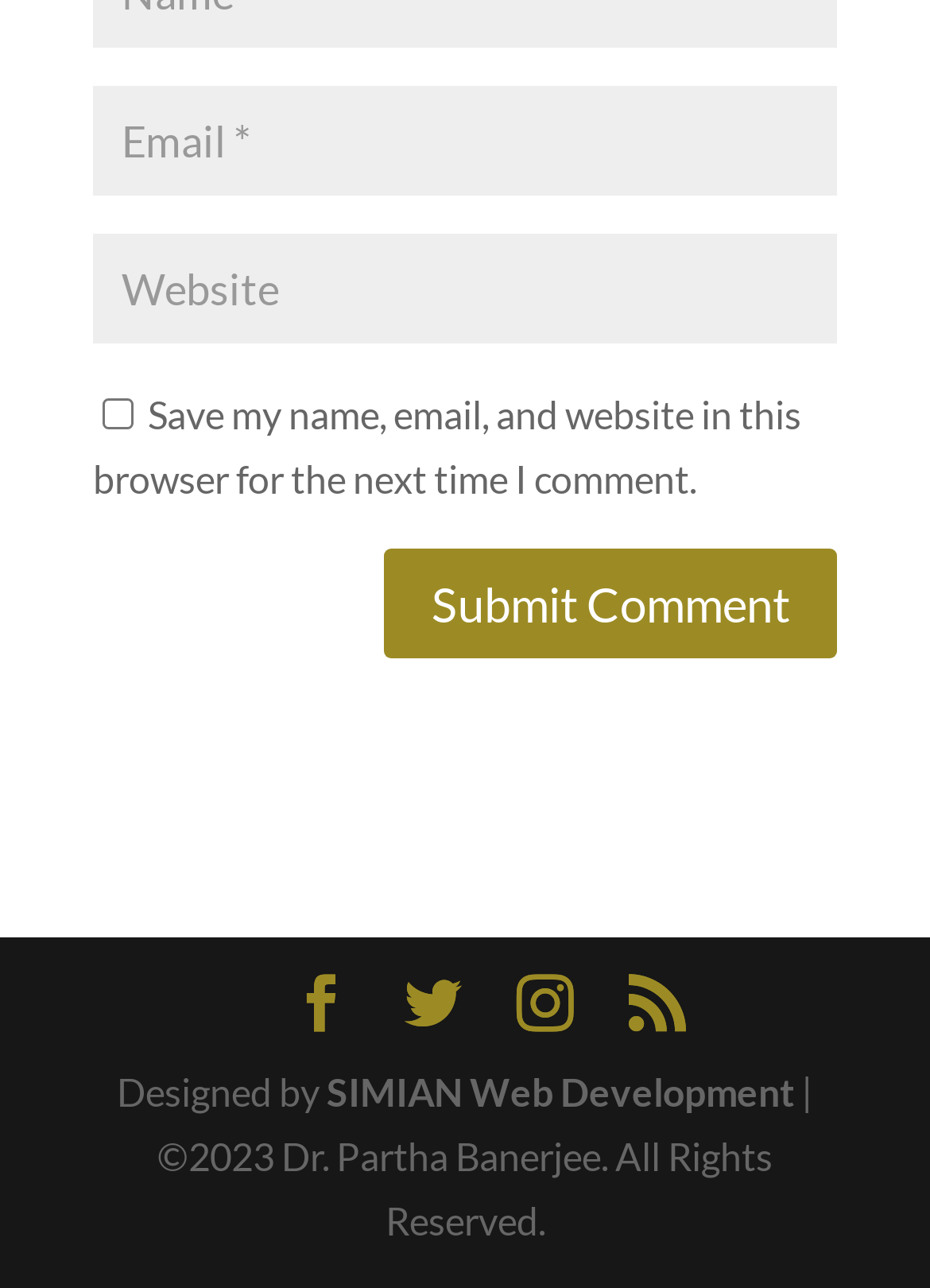Please find the bounding box for the UI component described as follows: "input value="Email *" aria-describedby="email-notes" name="email"".

[0.1, 0.067, 0.9, 0.152]